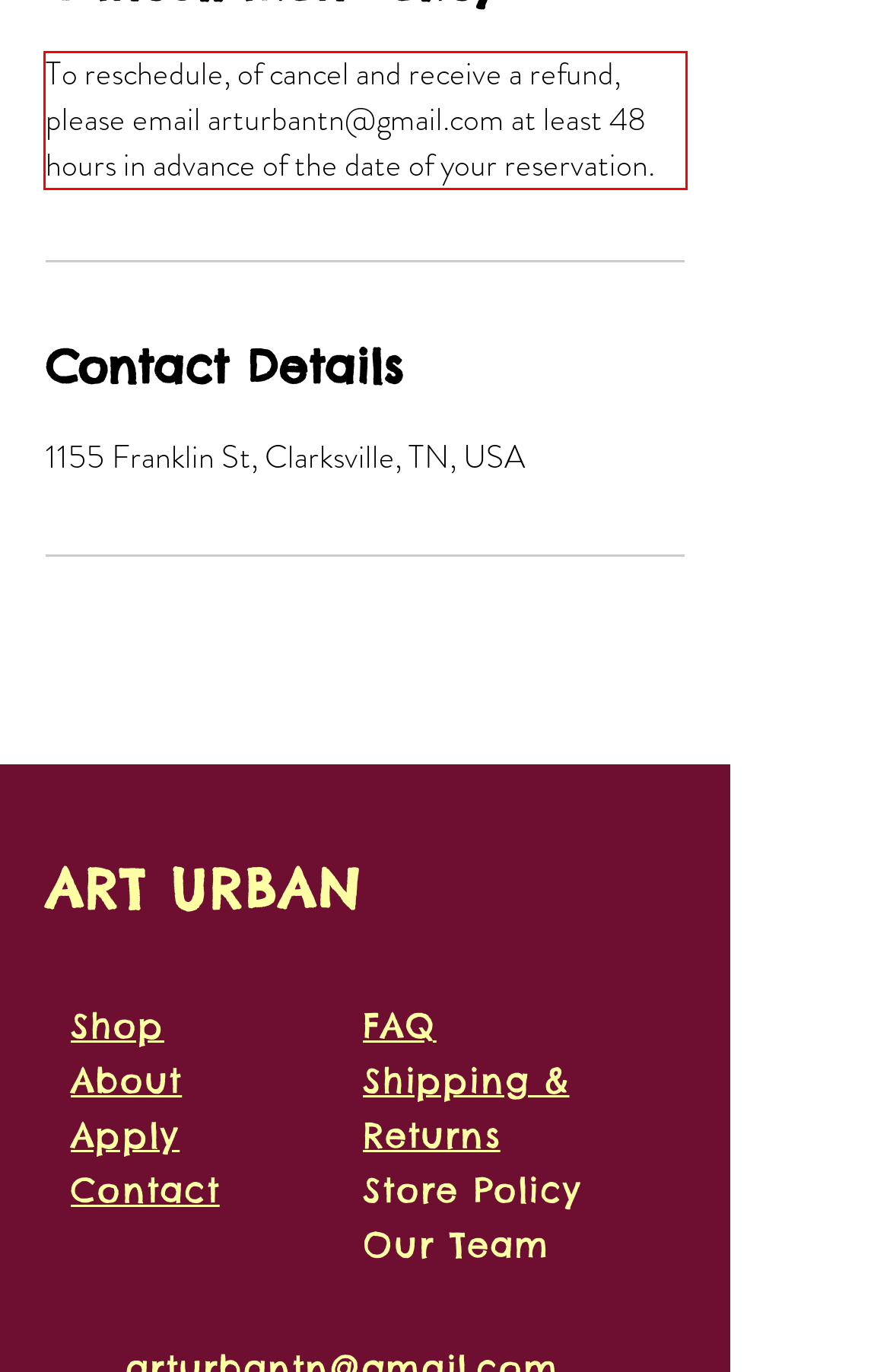Inspect the webpage screenshot that has a red bounding box and use OCR technology to read and display the text inside the red bounding box.

To reschedule, of cancel and receive a refund, please email arturbantn@gmail.com at least 48 hours in advance of the date of your reservation.